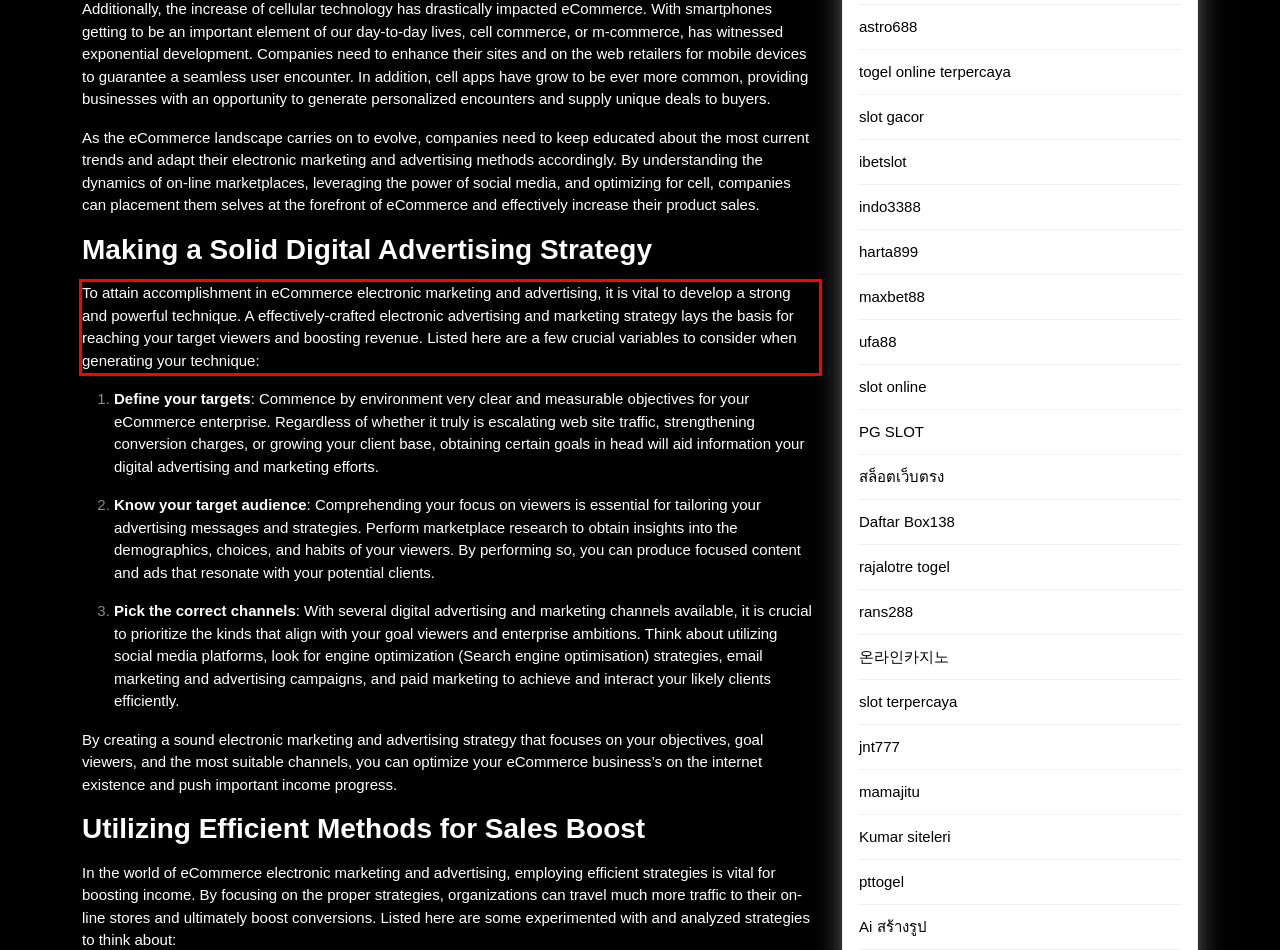You are provided with a screenshot of a webpage that includes a red bounding box. Extract and generate the text content found within the red bounding box.

To attain accomplishment in eCommerce electronic marketing and advertising, it is vital to develop a strong and powerful technique. A effectively-crafted electronic advertising and marketing strategy lays the basis for reaching your target viewers and boosting revenue. Listed here are a few crucial variables to consider when generating your technique: